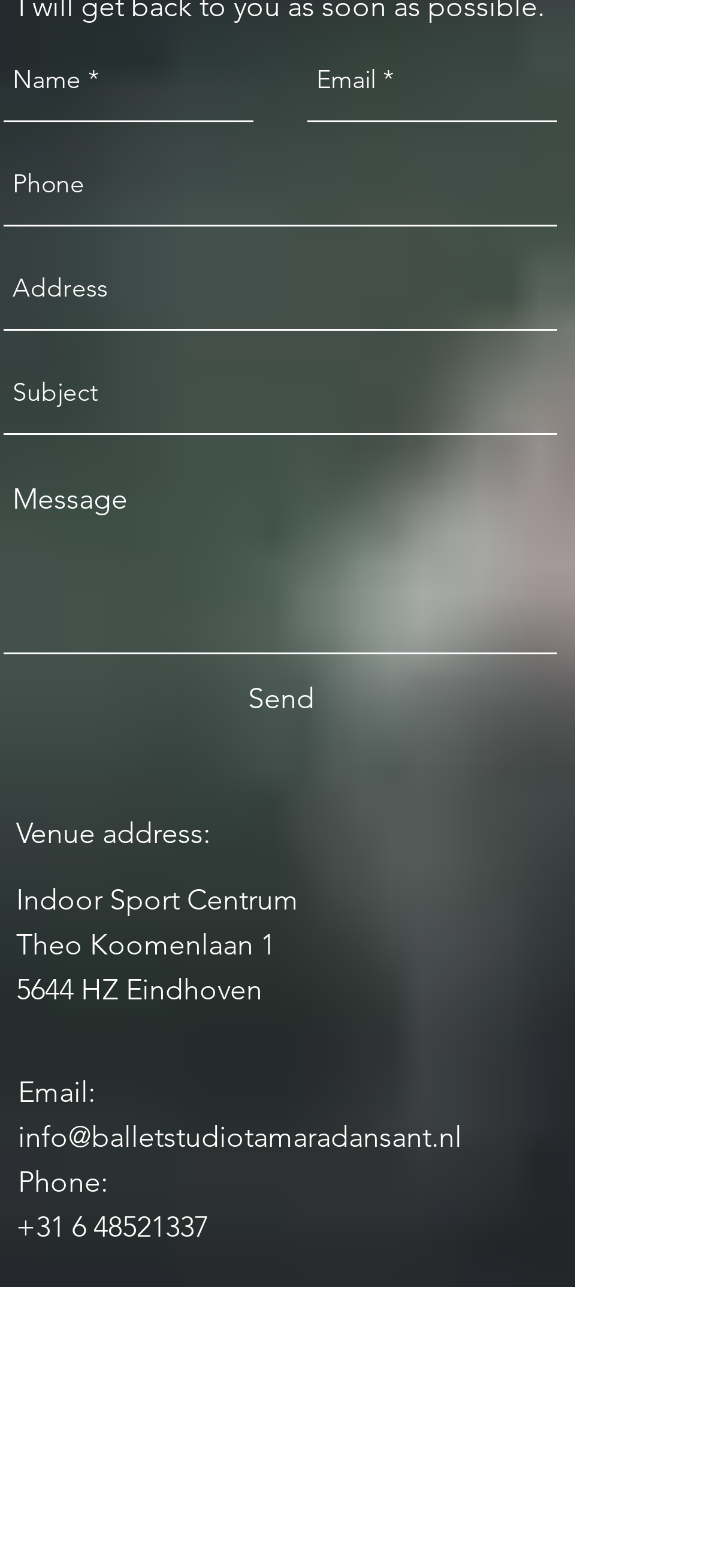Please locate the bounding box coordinates of the element's region that needs to be clicked to follow the instruction: "Click the Send button". The bounding box coordinates should be provided as four float numbers between 0 and 1, i.e., [left, top, right, bottom].

[0.354, 0.432, 0.449, 0.46]